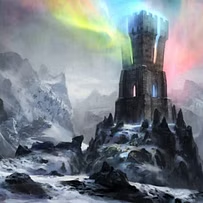What is the source of the vibrant colors?
Give a one-word or short-phrase answer derived from the screenshot.

The tower